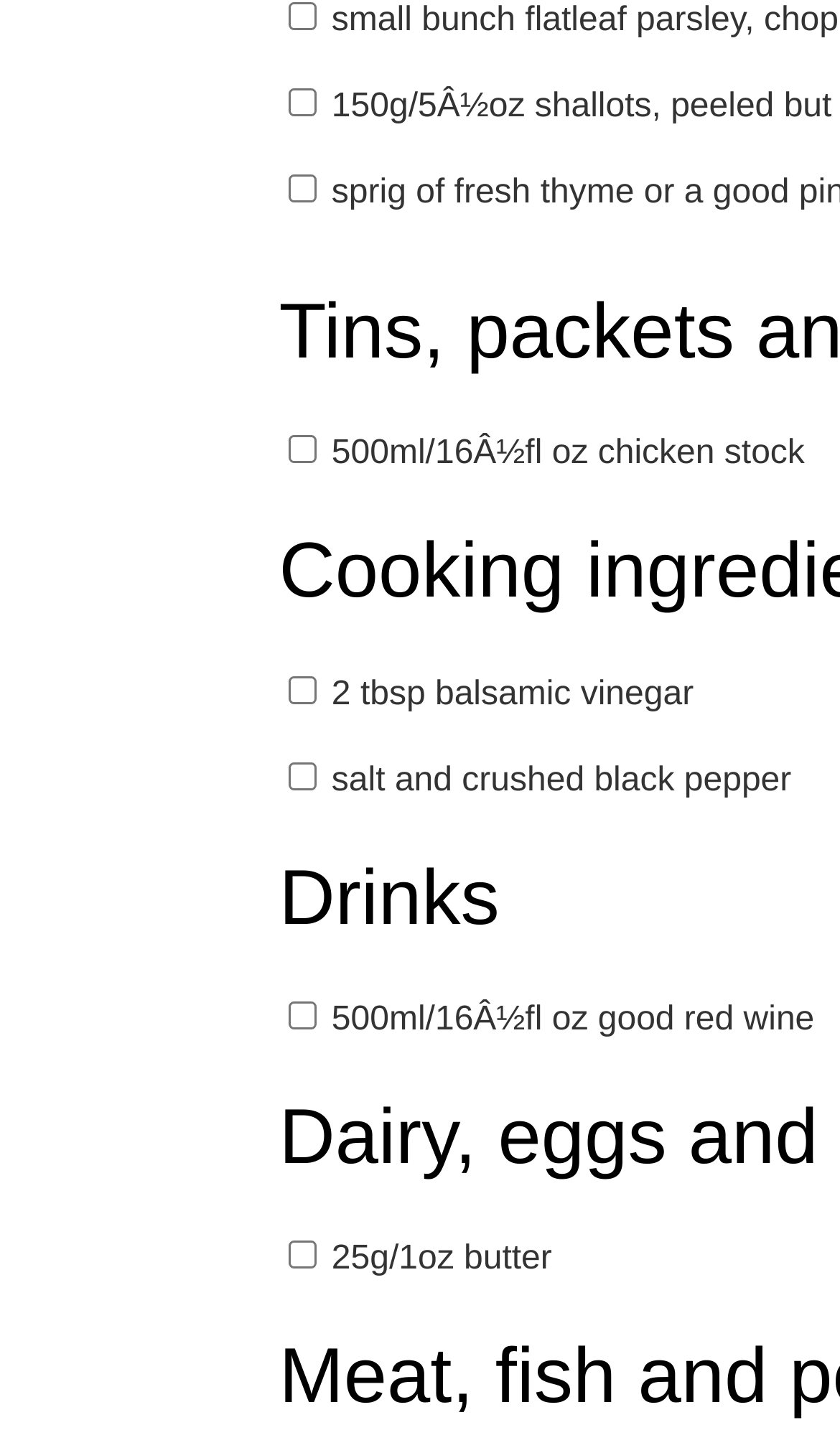Could you determine the bounding box coordinates of the clickable element to complete the instruction: "Check sprig of fresh thyme or a good pinch of dried"? Provide the coordinates as four float numbers between 0 and 1, i.e., [left, top, right, bottom].

[0.342, 0.12, 0.376, 0.139]